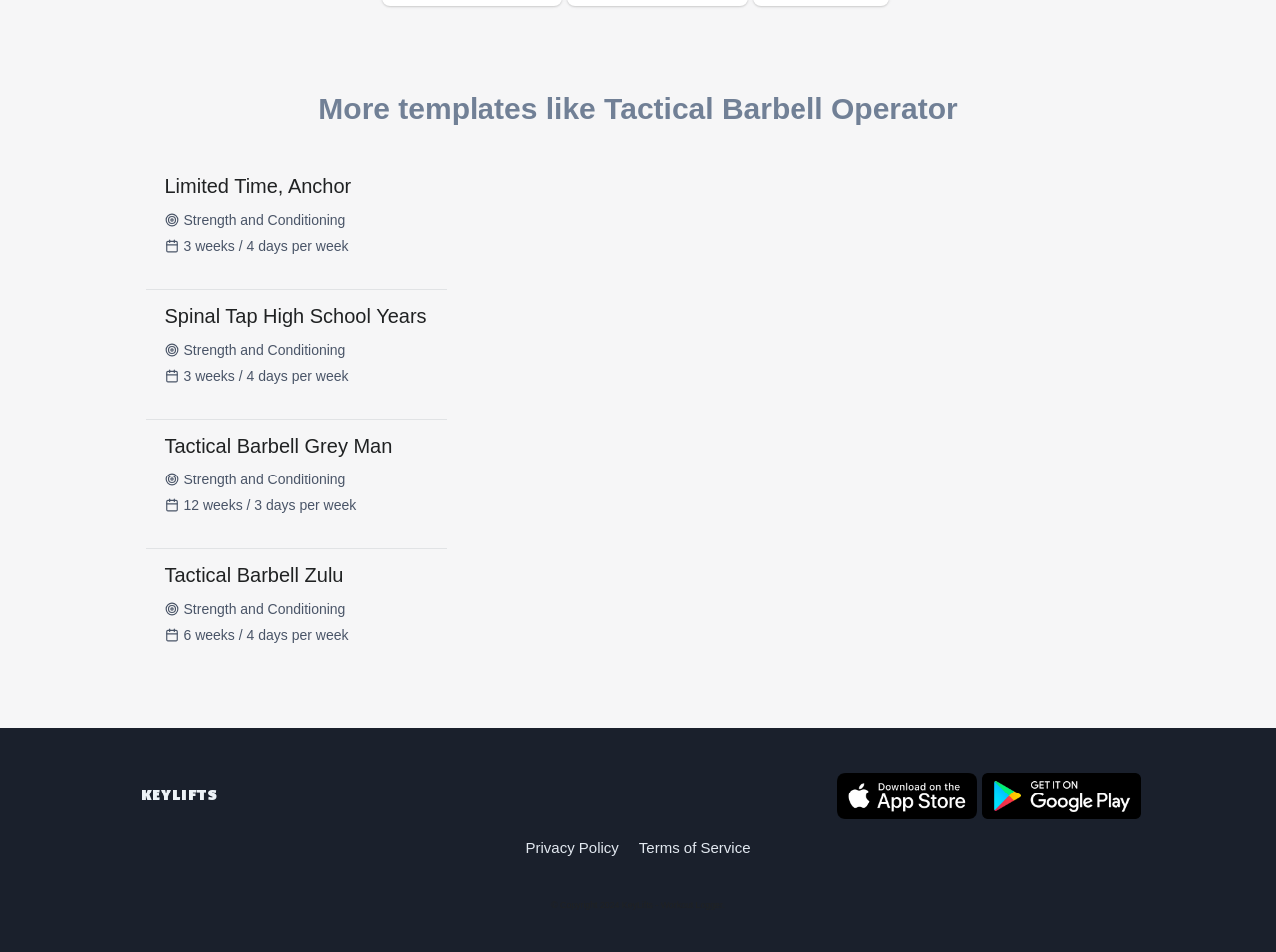Answer the question using only a single word or phrase: 
What is the copyright year of KeyLifts?

2024